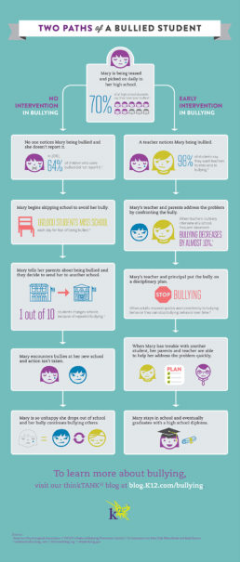Why do many students not report bullying?
Provide a detailed and extensive answer to the question.

The infographic suggests that many students feel ashamed or reluctant to report bullying, which can lead to feelings of isolation, emphasizing the need to create an environment where students feel safe to speak up.